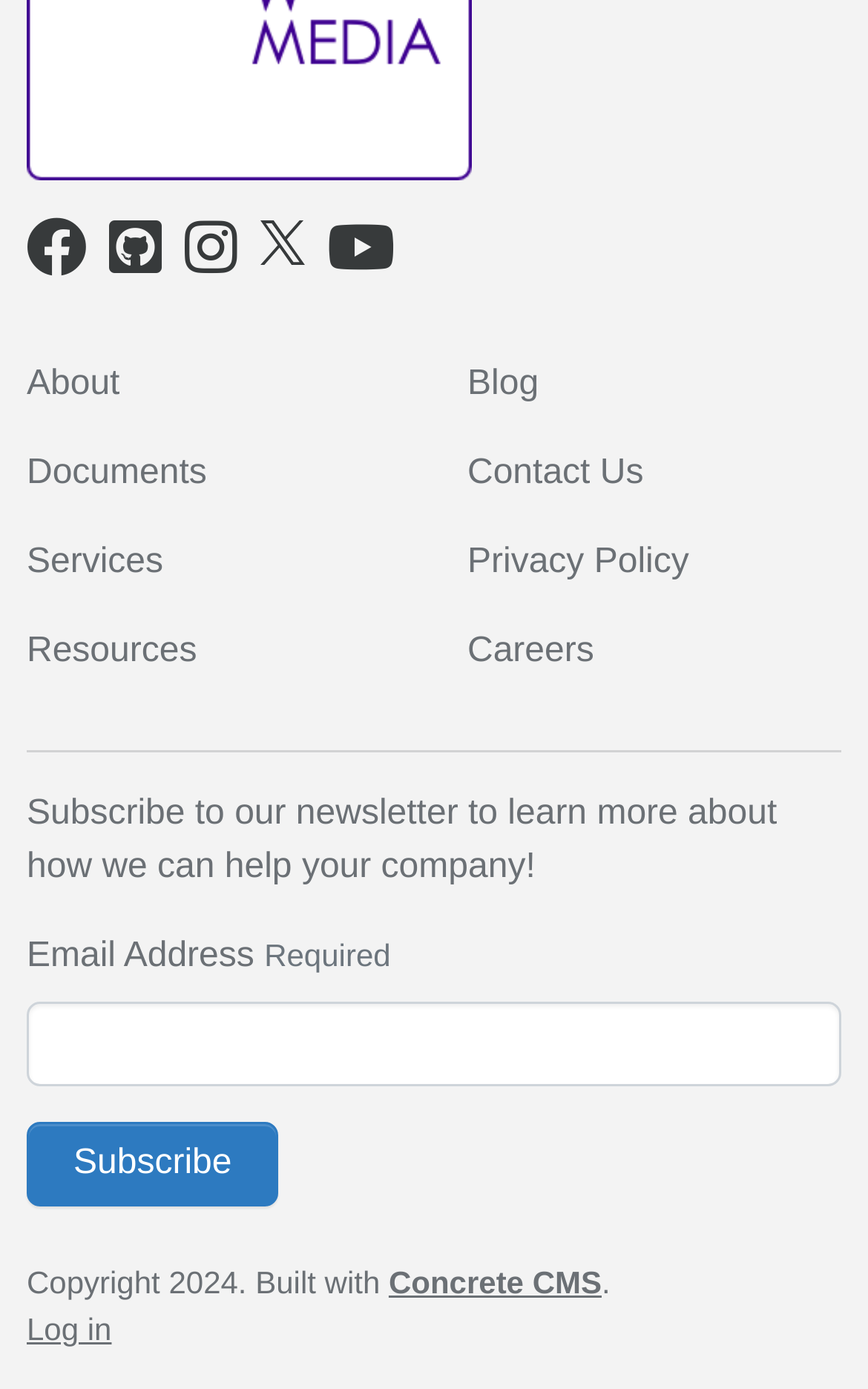What social media platforms are available?
Please respond to the question with a detailed and well-explained answer.

I found the links to Facebook, Github, Instagram, and Youtube at the top of the webpage, which suggests that these social media platforms are available.